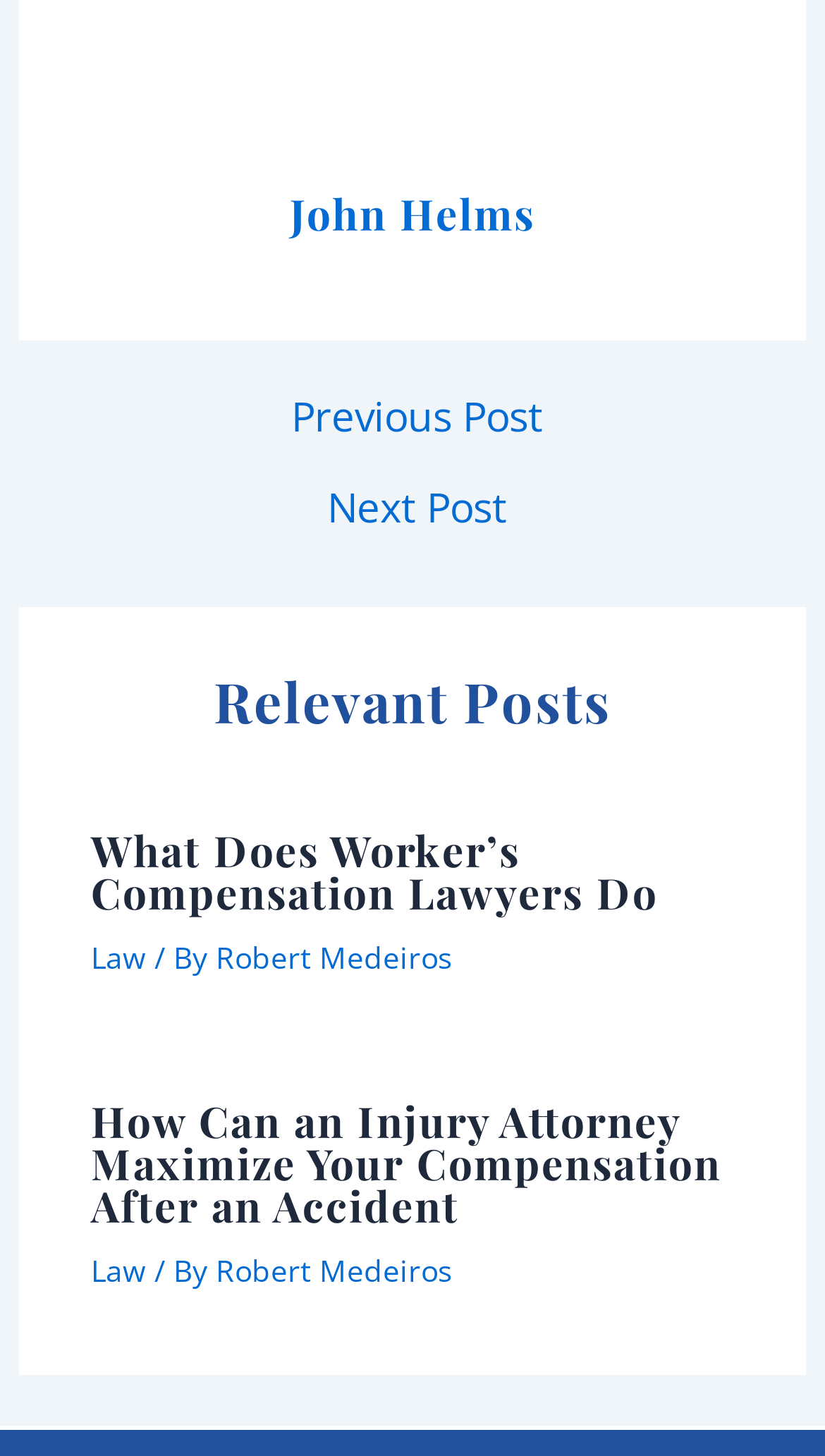Locate the bounding box coordinates of the clickable region necessary to complete the following instruction: "view next post". Provide the coordinates in the format of four float numbers between 0 and 1, i.e., [left, top, right, bottom].

[0.027, 0.334, 0.983, 0.362]